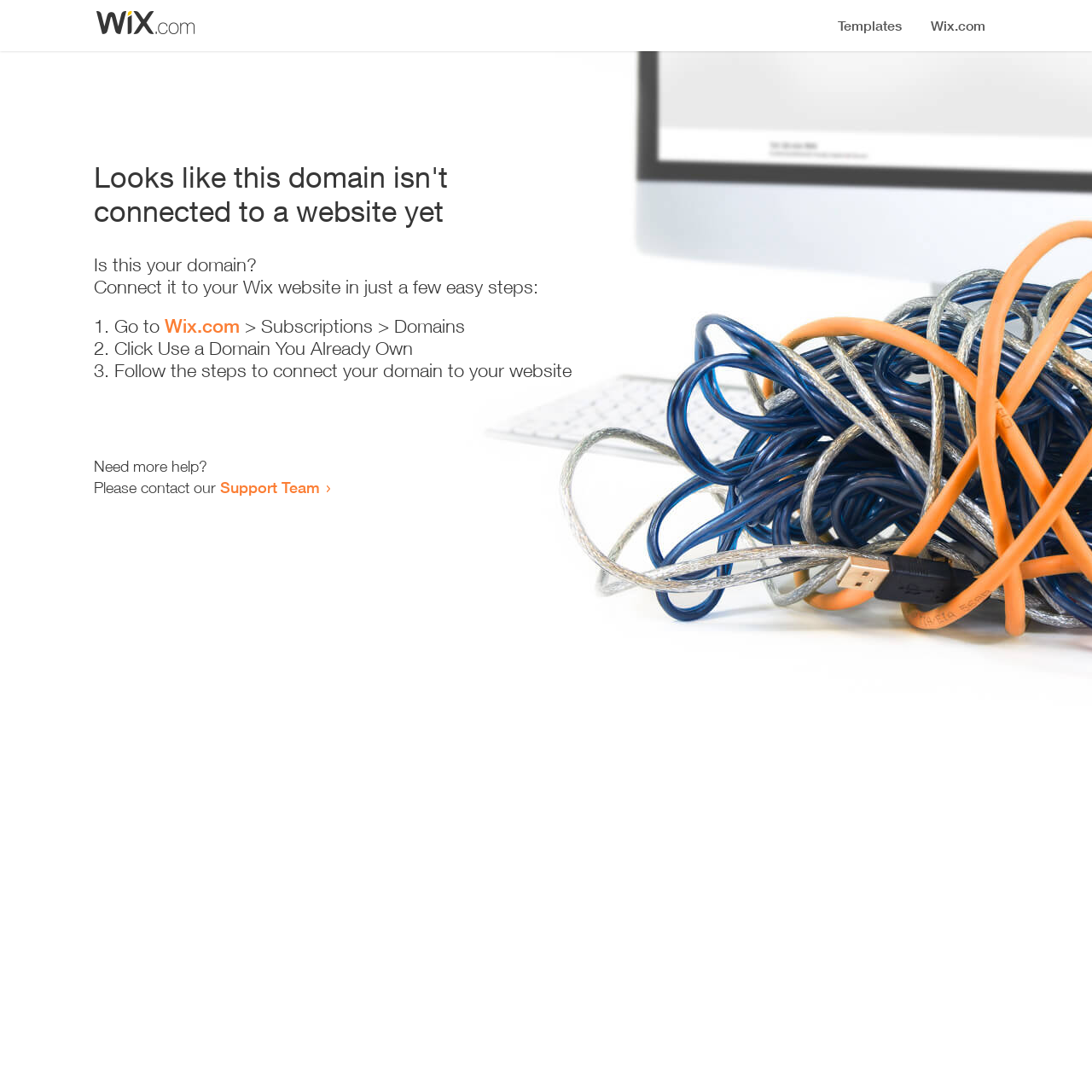What should the user do if they need more help?
Respond with a short answer, either a single word or a phrase, based on the image.

Contact Support Team